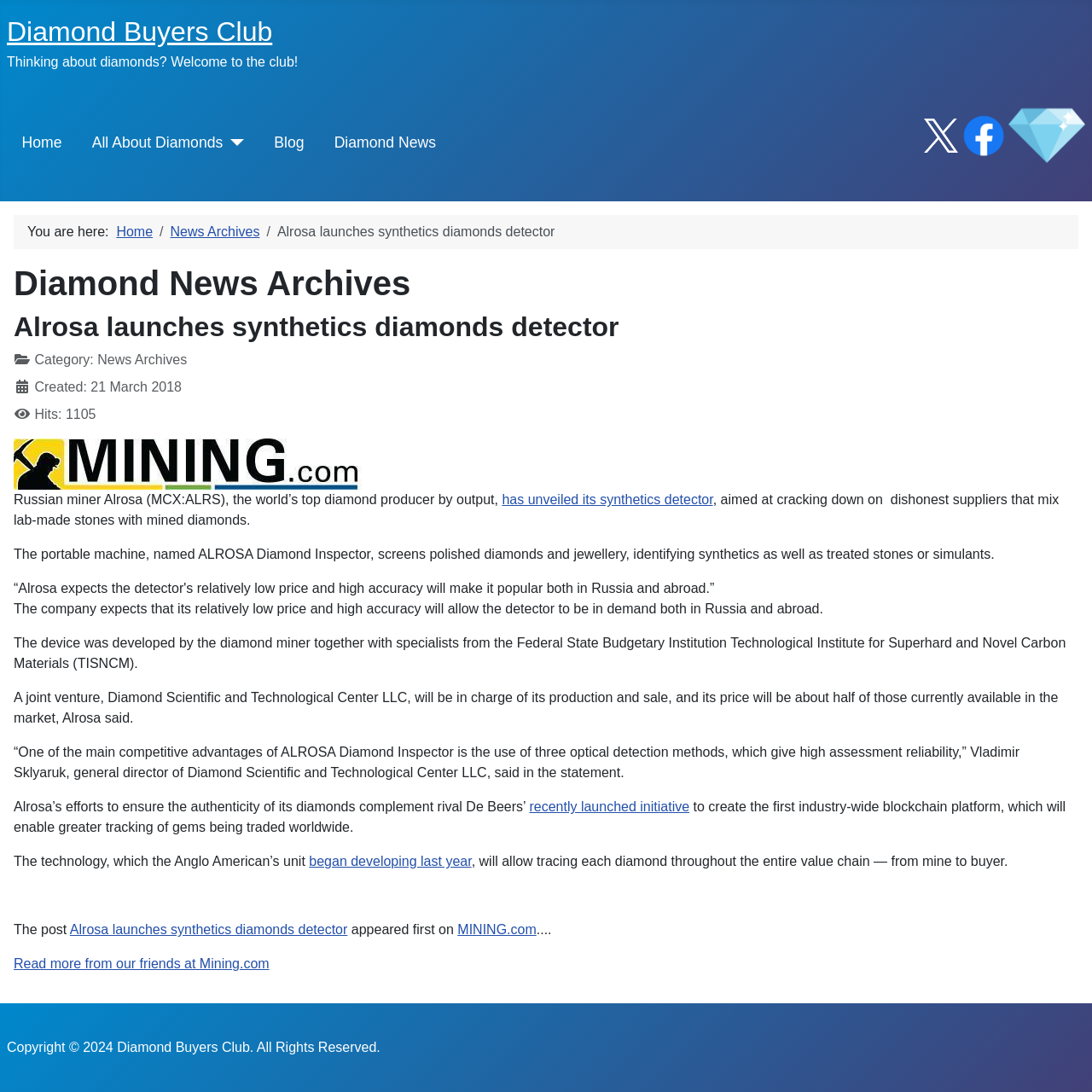Provide a brief response using a word or short phrase to this question:
What is the name of the diamond producer mentioned in the article?

Alrosa